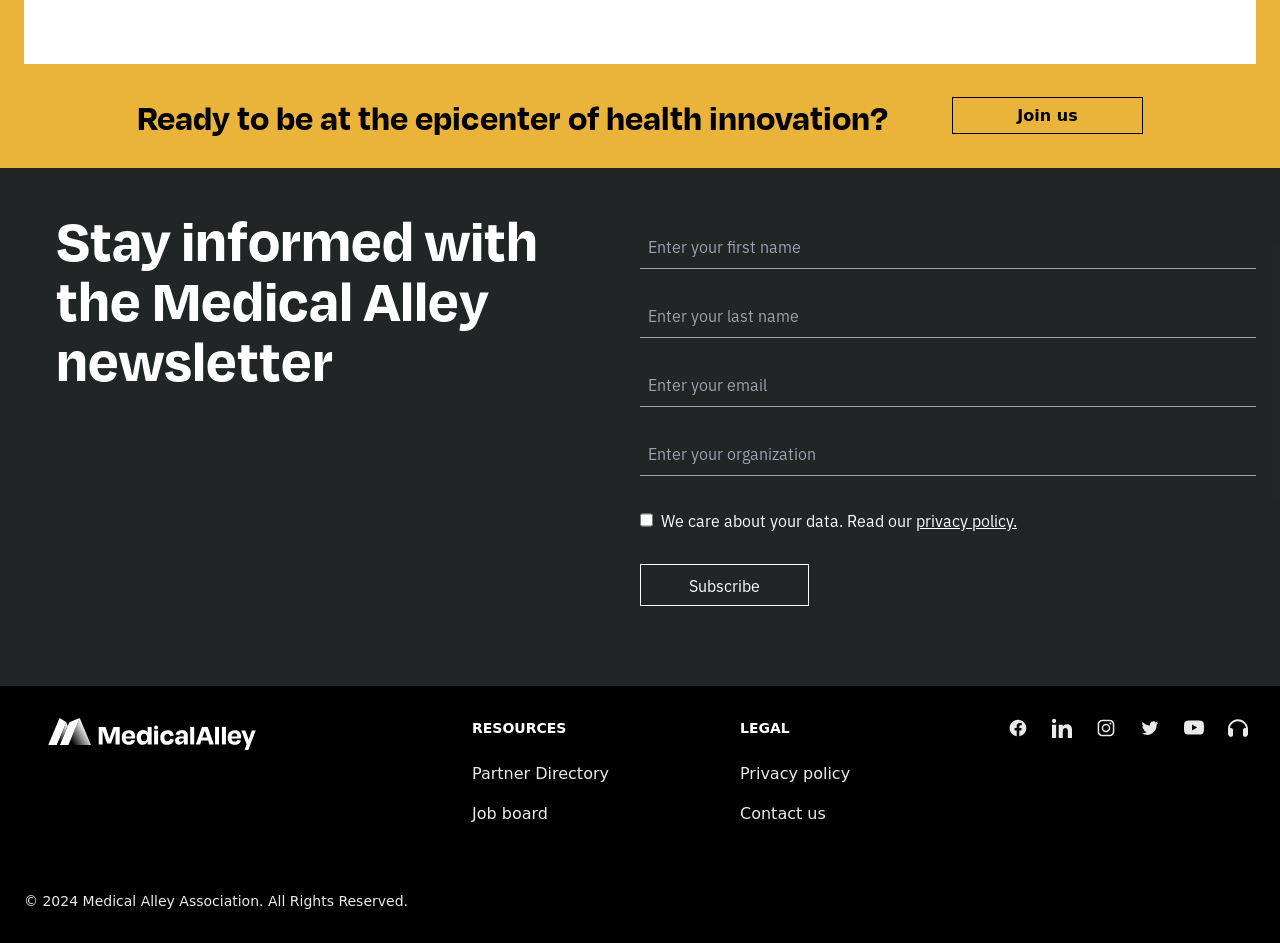Please identify the bounding box coordinates for the region that you need to click to follow this instruction: "Check the revisions made by Bsallardice".

None